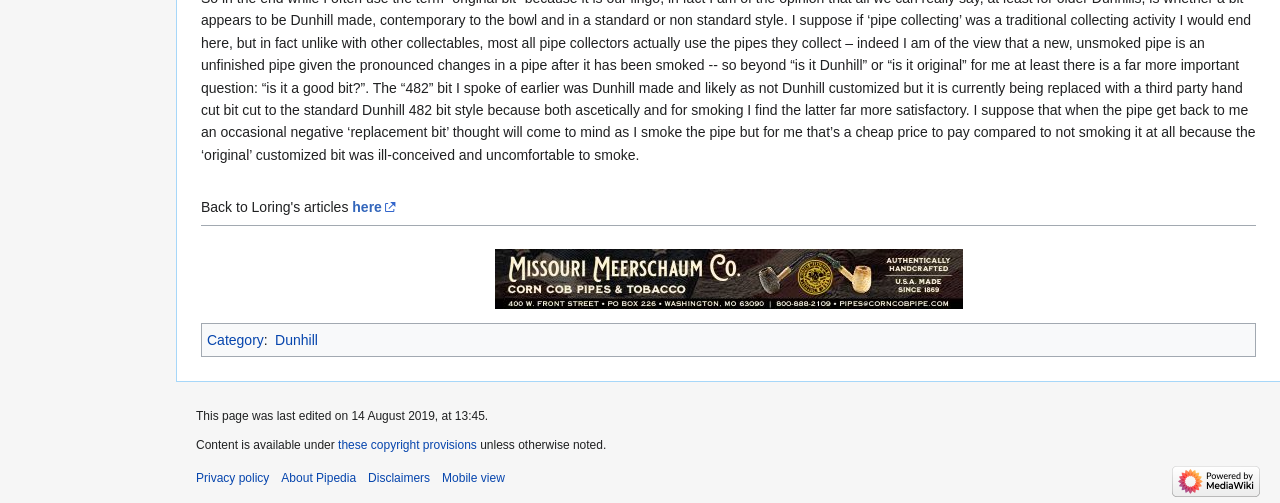Specify the bounding box coordinates of the element's area that should be clicked to execute the given instruction: "go to the Privacy policy page". The coordinates should be four float numbers between 0 and 1, i.e., [left, top, right, bottom].

[0.153, 0.936, 0.21, 0.964]